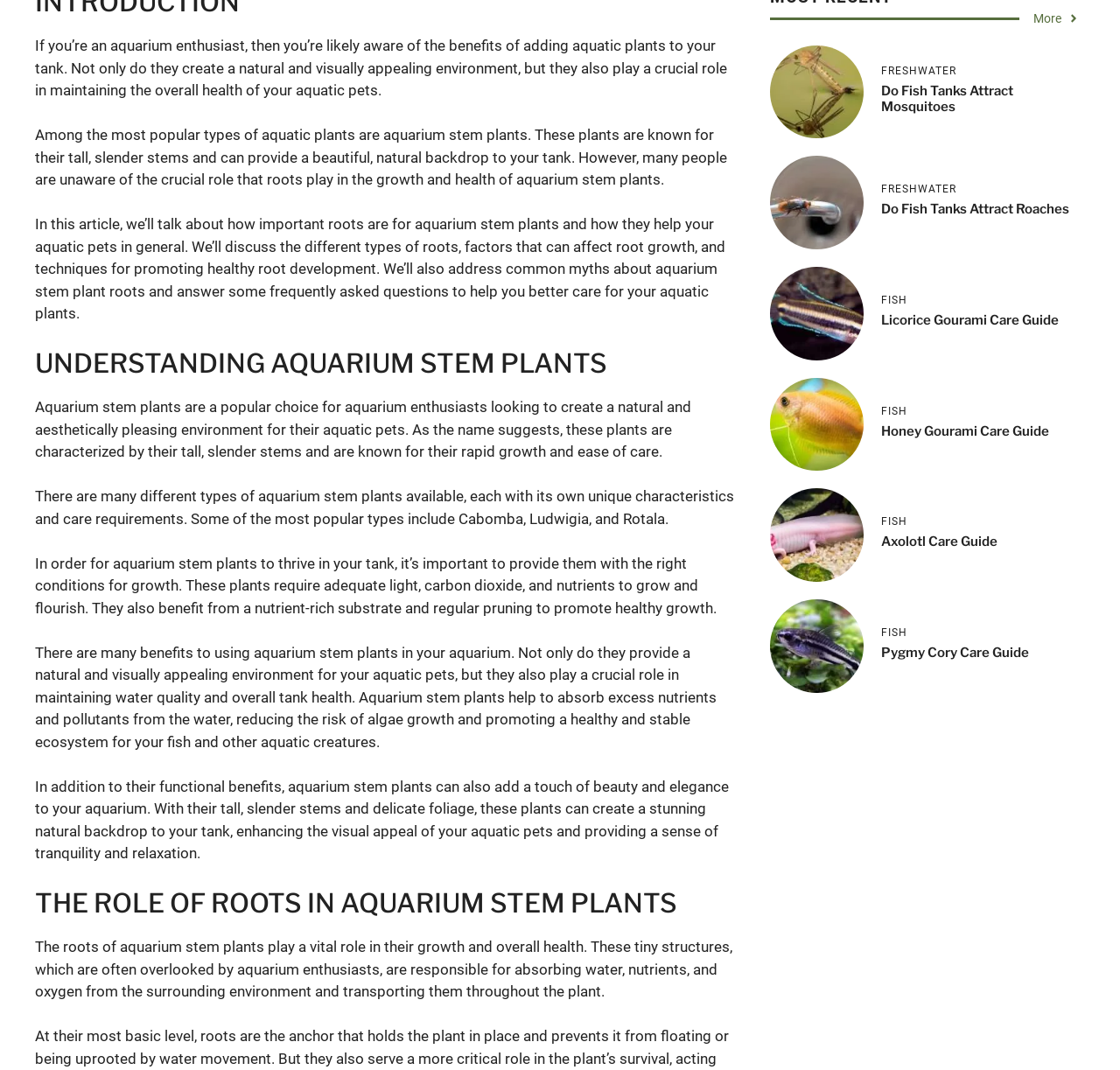Please provide the bounding box coordinates in the format (top-left x, top-left y, bottom-right x, bottom-right y). Remember, all values are floating point numbers between 0 and 1. What is the bounding box coordinate of the region described as: Axolotl Care Guide

[0.786, 0.499, 0.89, 0.514]